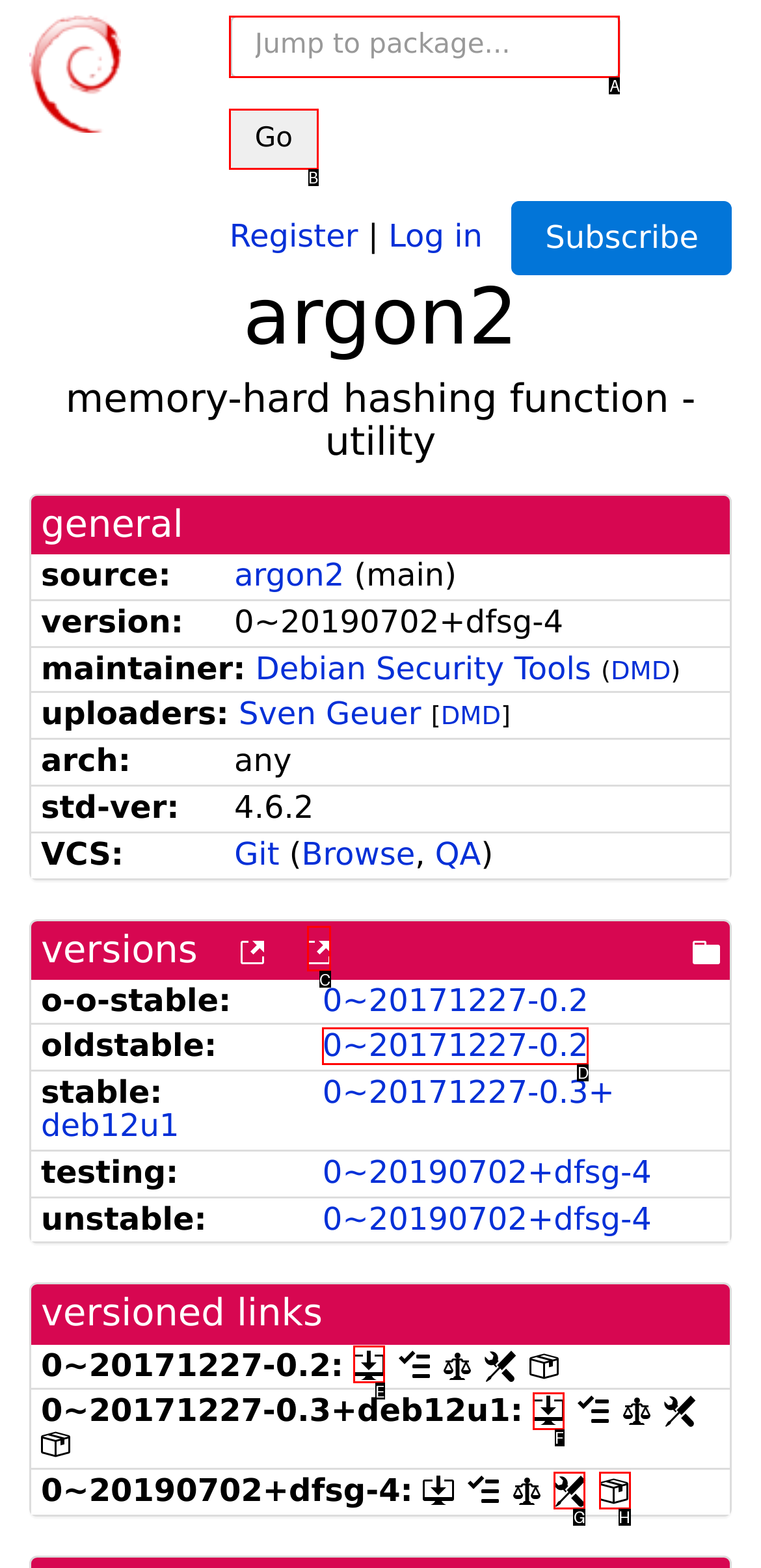Which HTML element matches the description: Instagram page the best? Answer directly with the letter of the chosen option.

None